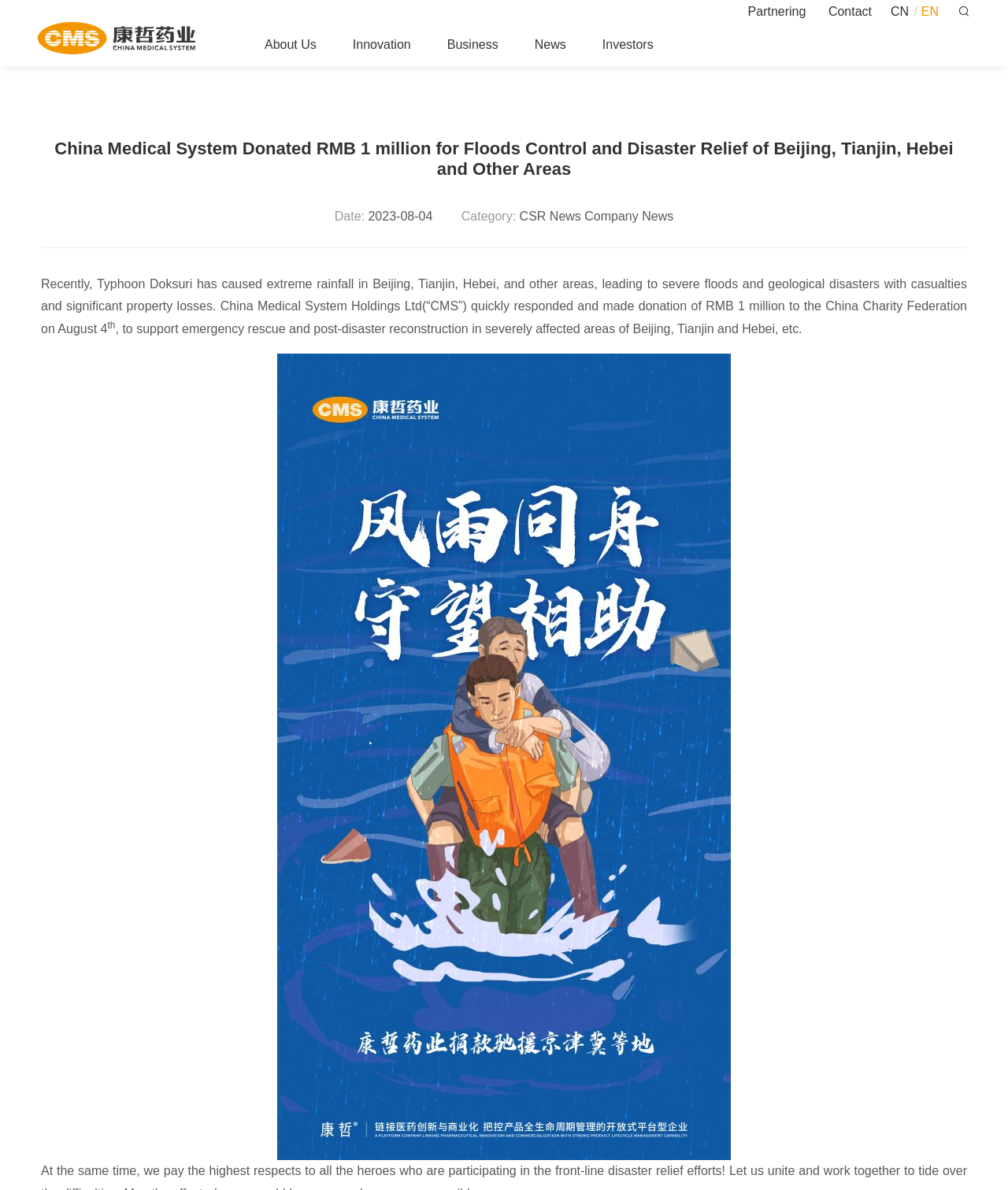Provide the bounding box coordinates of the area you need to click to execute the following instruction: "View the 'Innovation' page".

[0.35, 0.02, 0.408, 0.056]